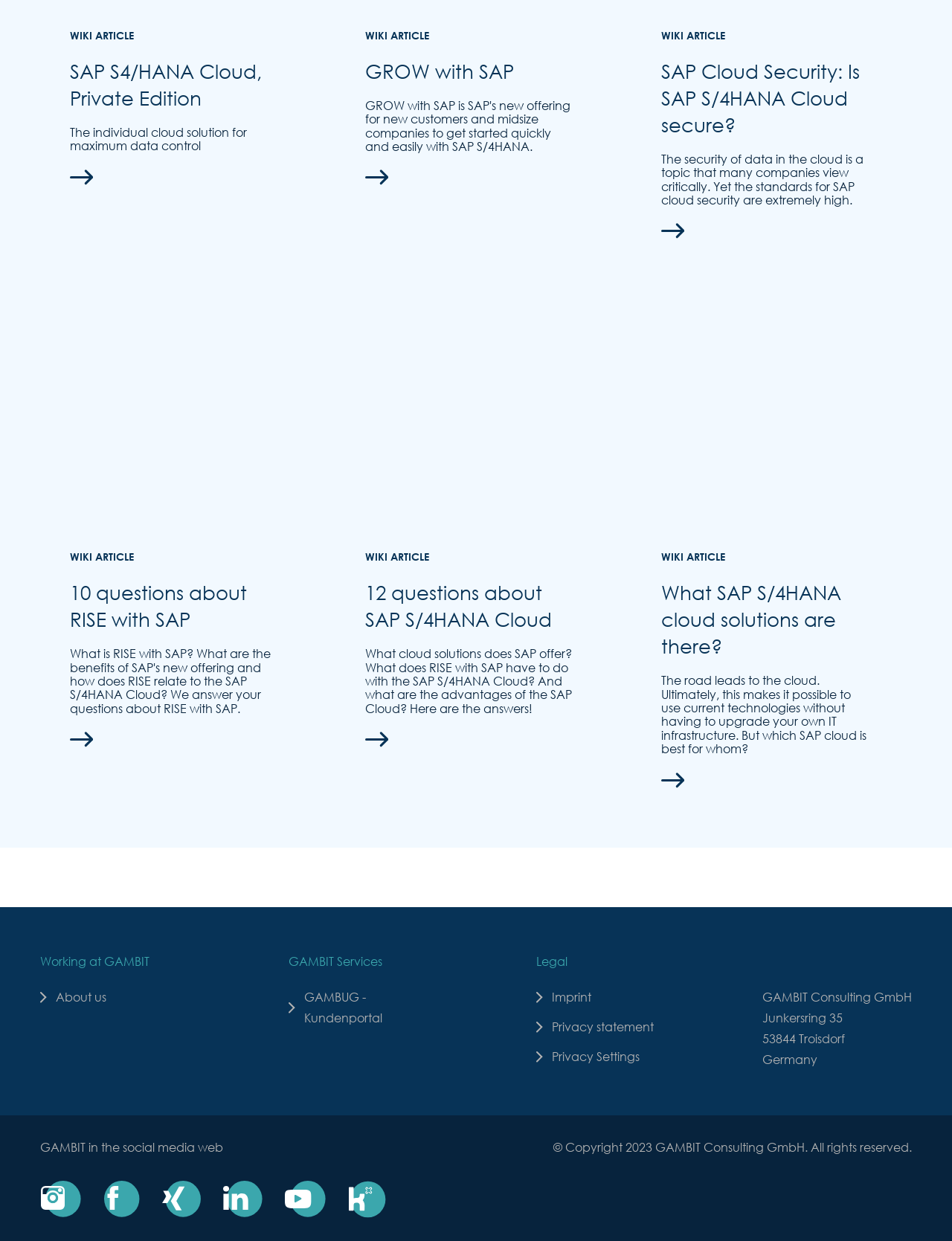Show the bounding box coordinates of the region that should be clicked to follow the instruction: "Check the imprint."

[0.564, 0.795, 0.621, 0.812]